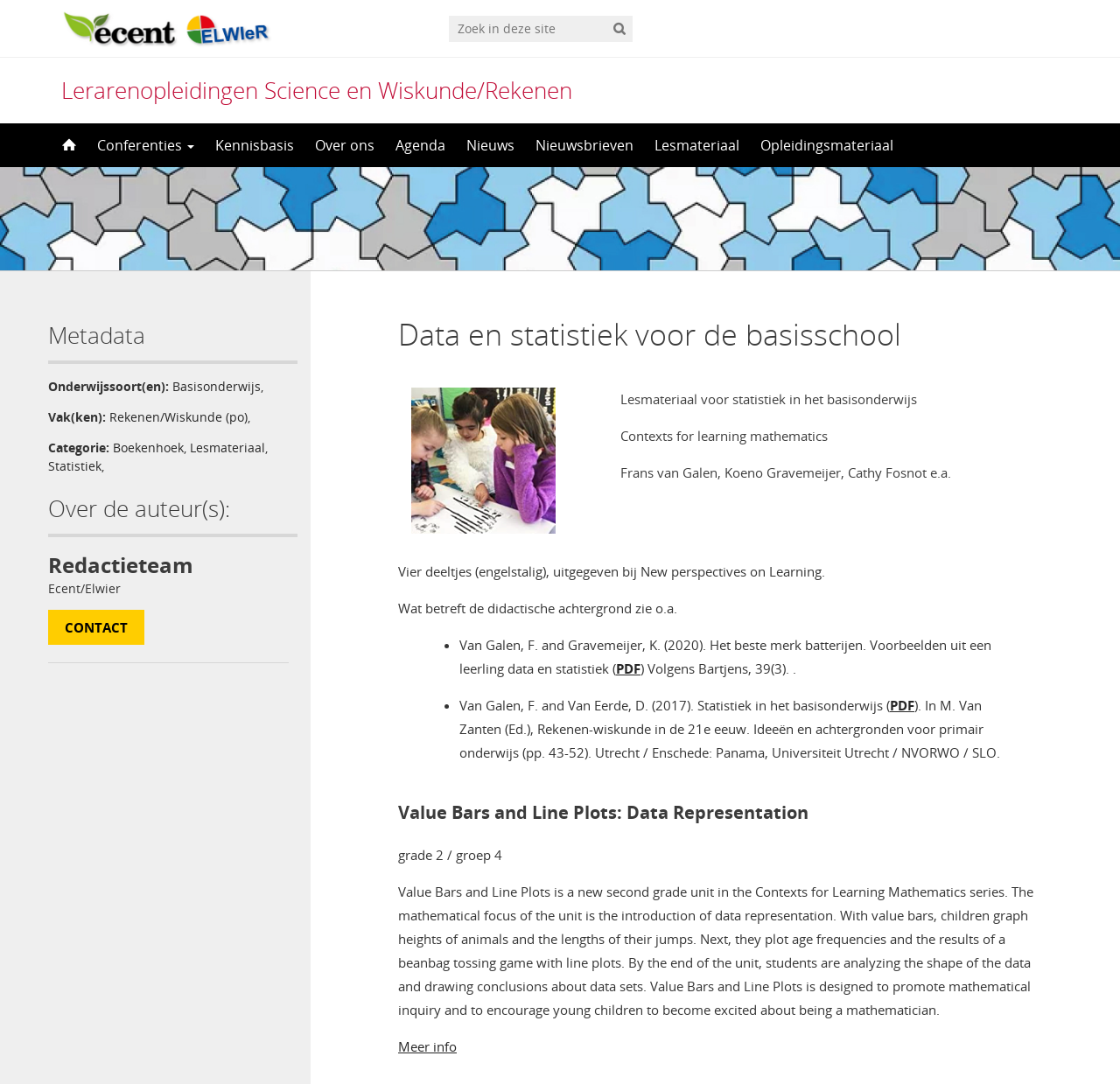Please identify the bounding box coordinates of the element's region that should be clicked to execute the following instruction: "Search for something". The bounding box coordinates must be four float numbers between 0 and 1, i.e., [left, top, right, bottom].

[0.348, 0.0, 0.576, 0.015]